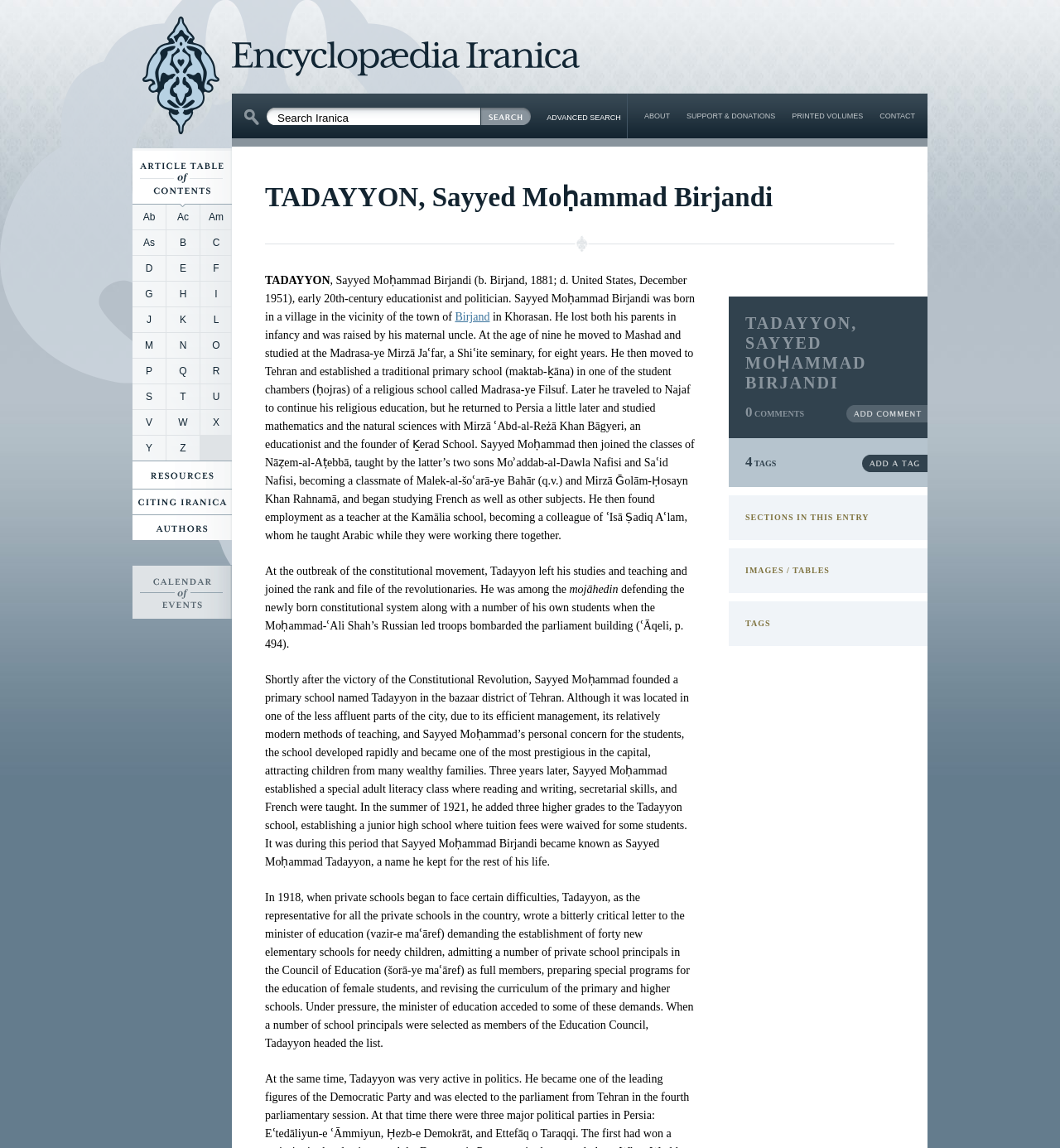Using floating point numbers between 0 and 1, provide the bounding box coordinates in the format (top-left x, top-left y, bottom-right x, bottom-right y). Locate the UI element described here: Support & Donations

[0.648, 0.097, 0.731, 0.105]